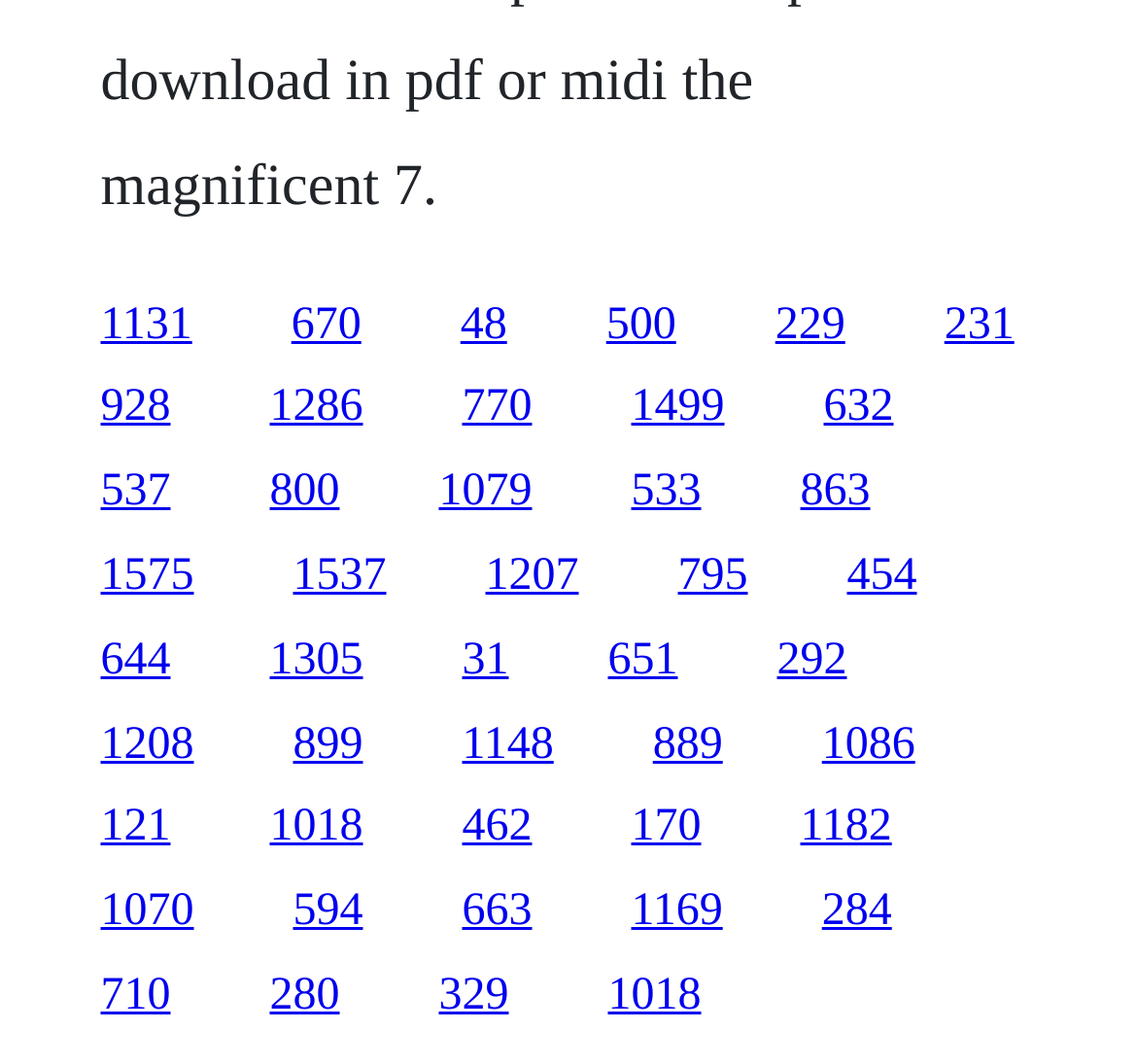Please locate the bounding box coordinates of the element that should be clicked to complete the given instruction: "follow the link at the top right".

[0.831, 0.281, 0.892, 0.328]